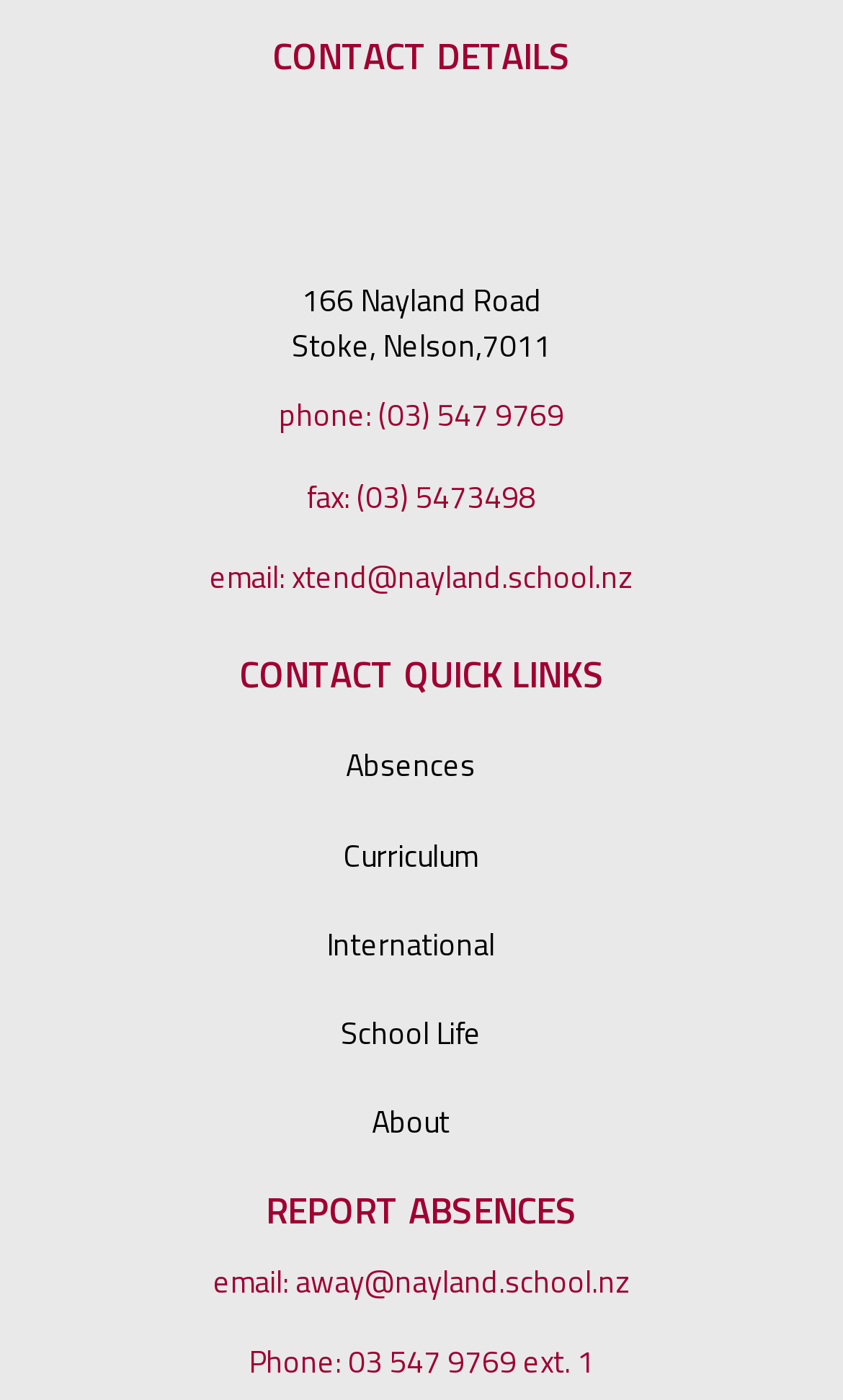Please identify the bounding box coordinates of the area that needs to be clicked to fulfill the following instruction: "View contact details."

[0.323, 0.025, 0.677, 0.056]